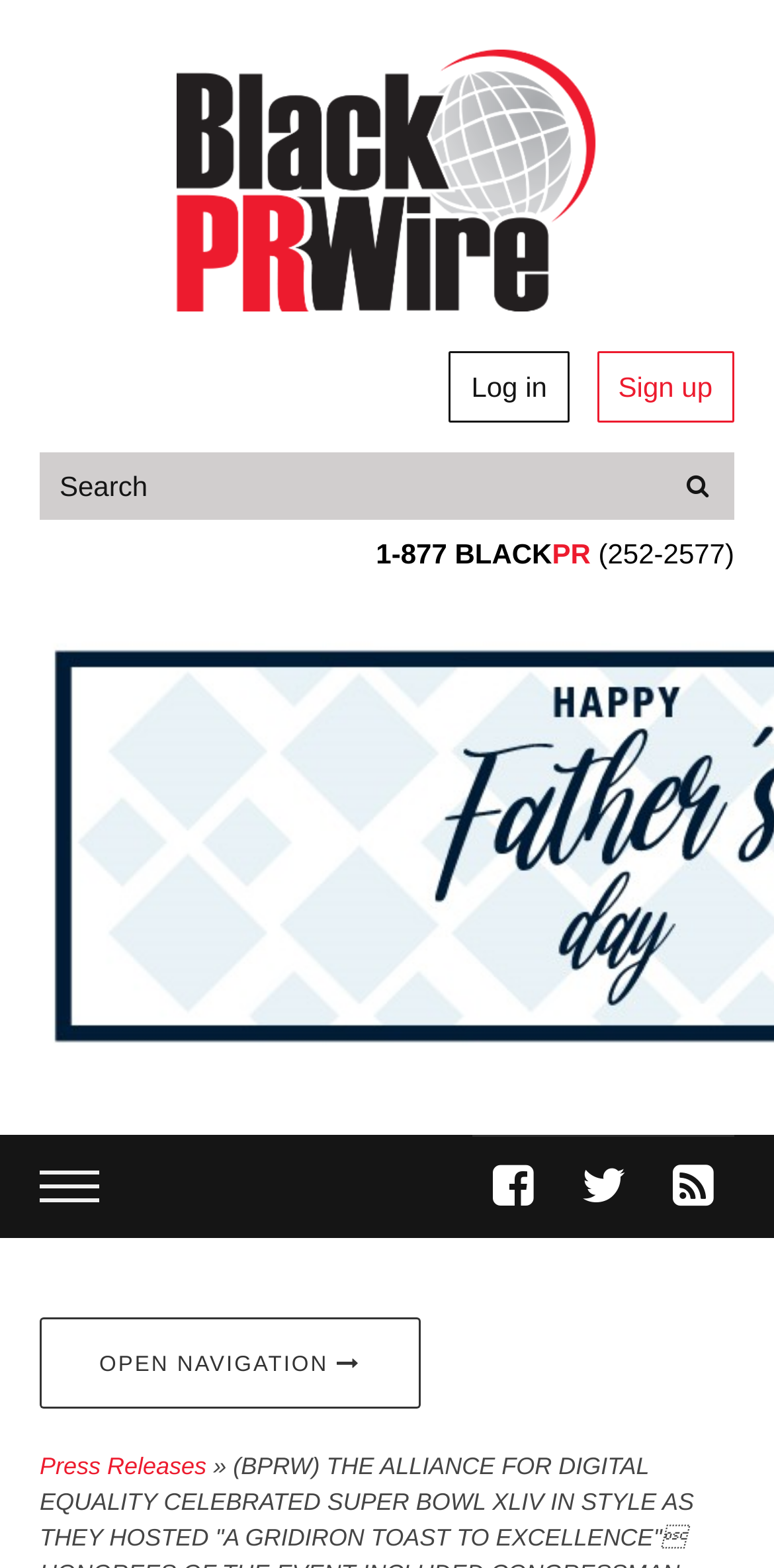Could you locate the bounding box coordinates for the section that should be clicked to accomplish this task: "search for something".

[0.856, 0.288, 0.949, 0.332]